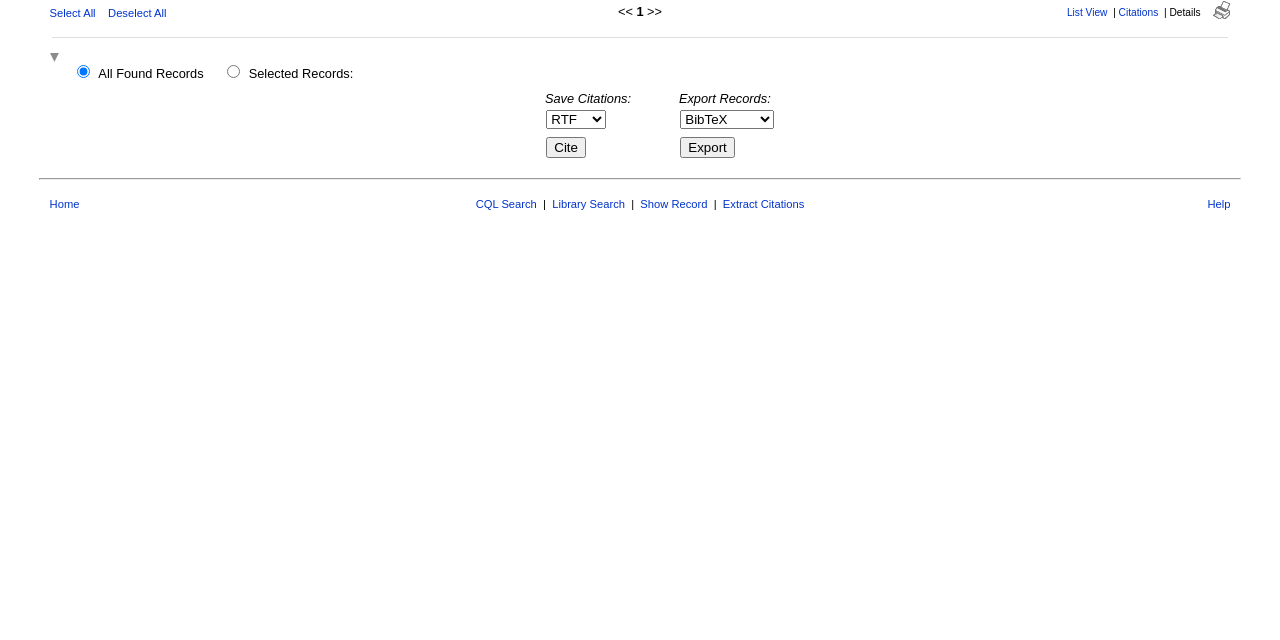Determine the bounding box coordinates for the UI element with the following description: "Show Record". The coordinates should be four float numbers between 0 and 1, represented as [left, top, right, bottom].

[0.5, 0.309, 0.553, 0.328]